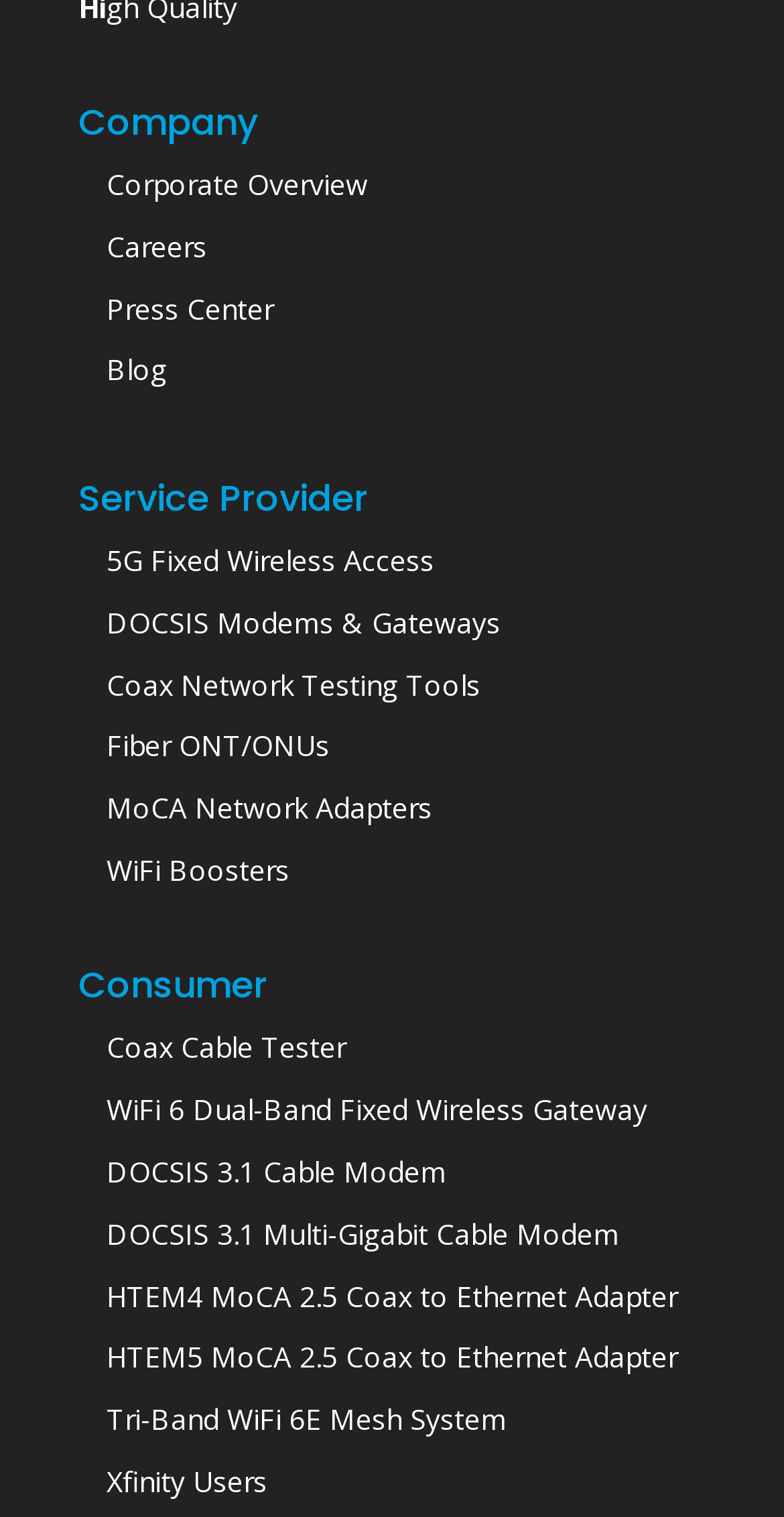Please specify the bounding box coordinates of the region to click in order to perform the following instruction: "Visit Xfinity Users page".

[0.136, 0.964, 0.341, 0.989]